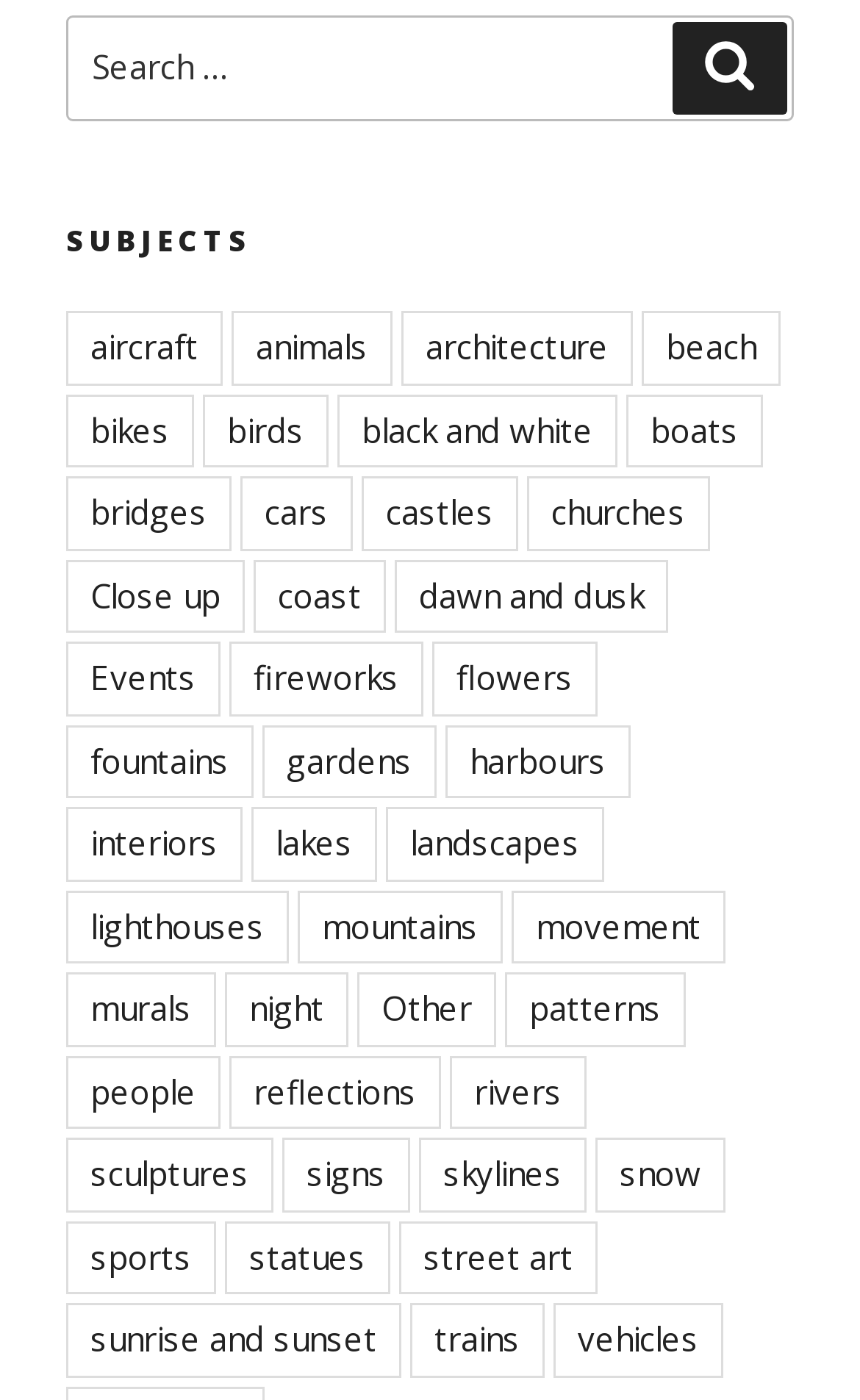What is the position of the link 'beach'?
Answer with a single word or phrase by referring to the visual content.

Fourth from the top